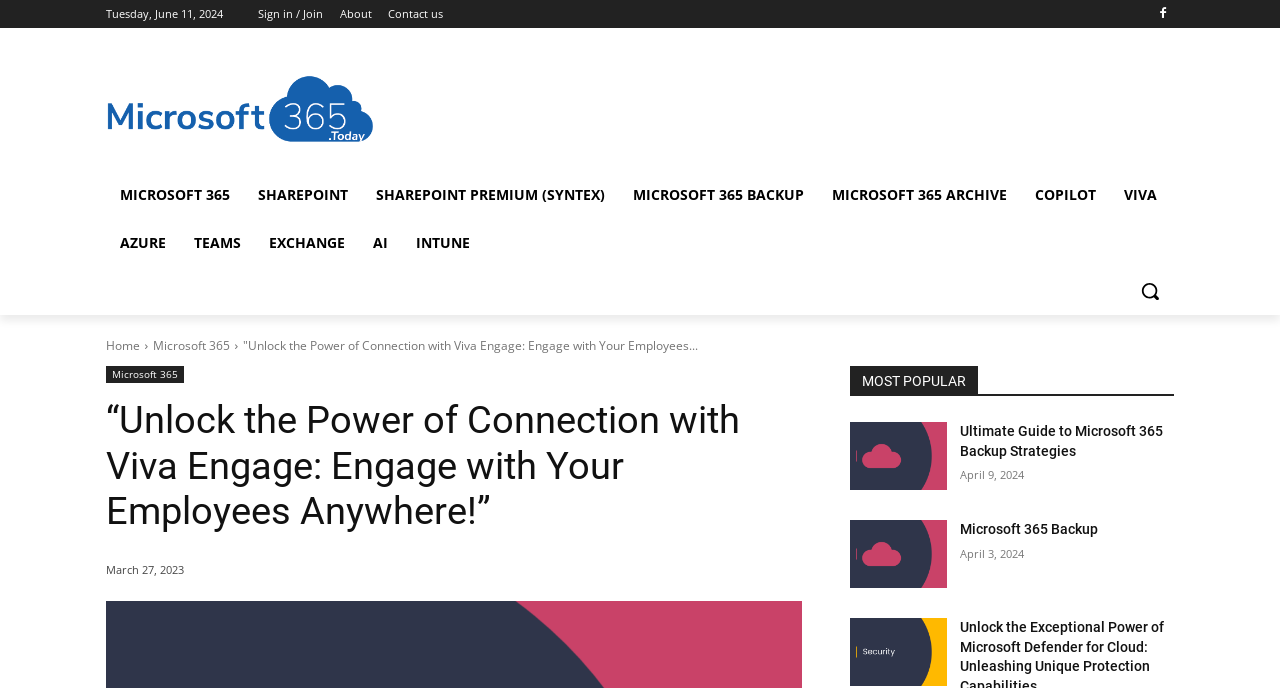What is the purpose of the Viva Engage platform?
Look at the image and respond with a one-word or short phrase answer.

Employee engagement and communication